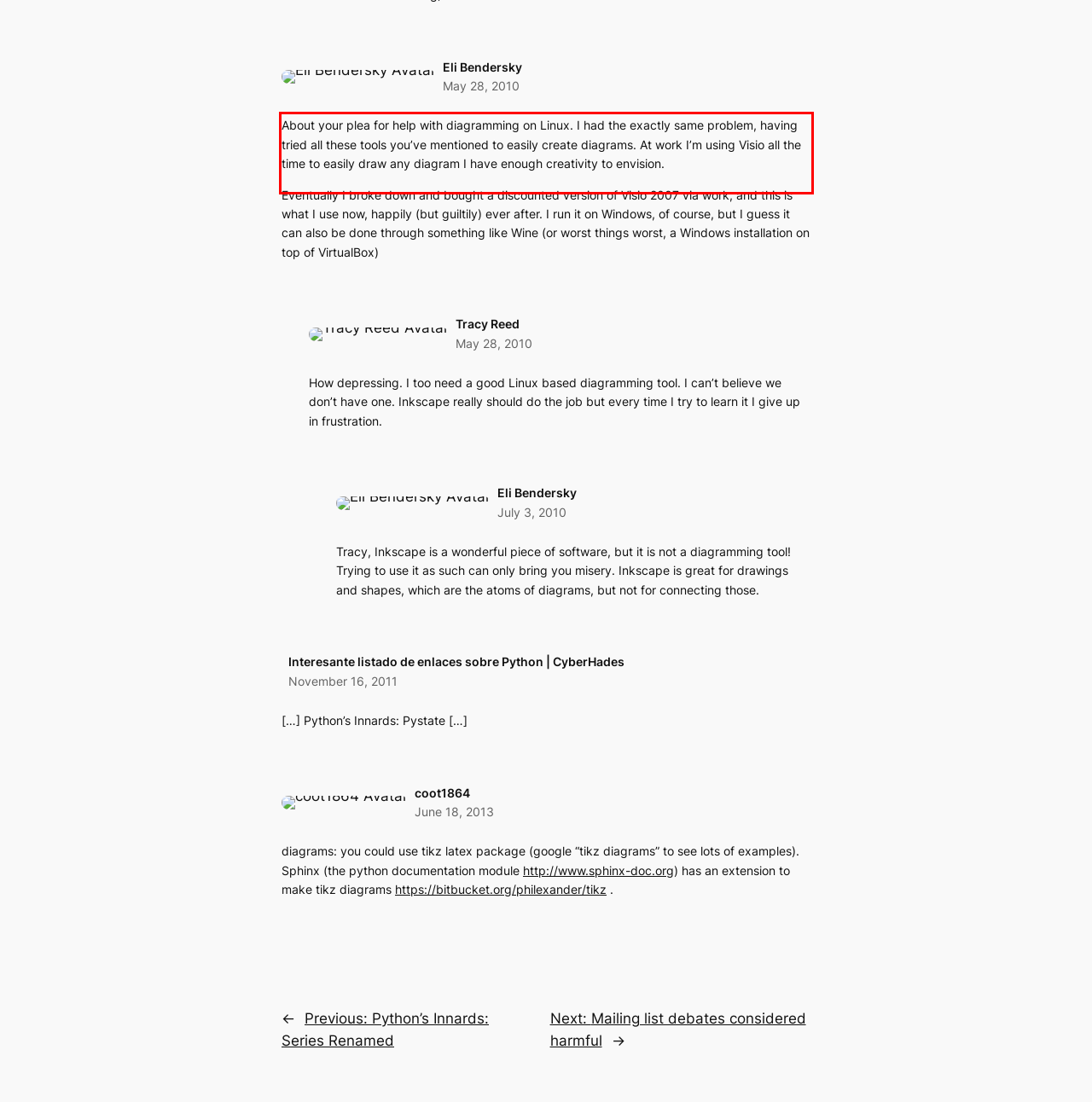View the screenshot of the webpage and identify the UI element surrounded by a red bounding box. Extract the text contained within this red bounding box.

Eventually I broke down and bought a discounted version of Visio 2007 via work, and this is what I use now, happily (but guiltily) ever after. I run it on Windows, of course, but I guess it can also be done through something like Wine (or worst things worst, a Windows installation on top of VirtualBox)